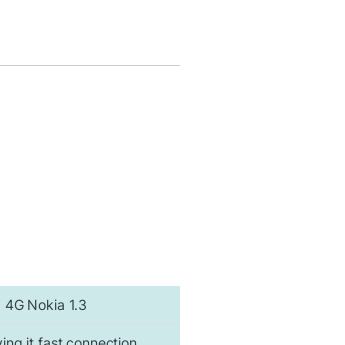Elaborate on the contents of the image in a comprehensive manner.

The image showcases the Nokia 1.3 smartphone, highlighted as an affordable device priced at KSh 8,700. It features a sleek design and is equipped with modern capabilities, supporting a 4G network for fast connectivity. This entry-level smartphone is powered by a Snapdragon 215 processor, promising a reliable performance. Notable specifications include a 5.71-inch display, an 8MP rear camera, and a 5MP front camera, making it an appealing choice for budget-conscious users seeking functionality without compromising on essential features.